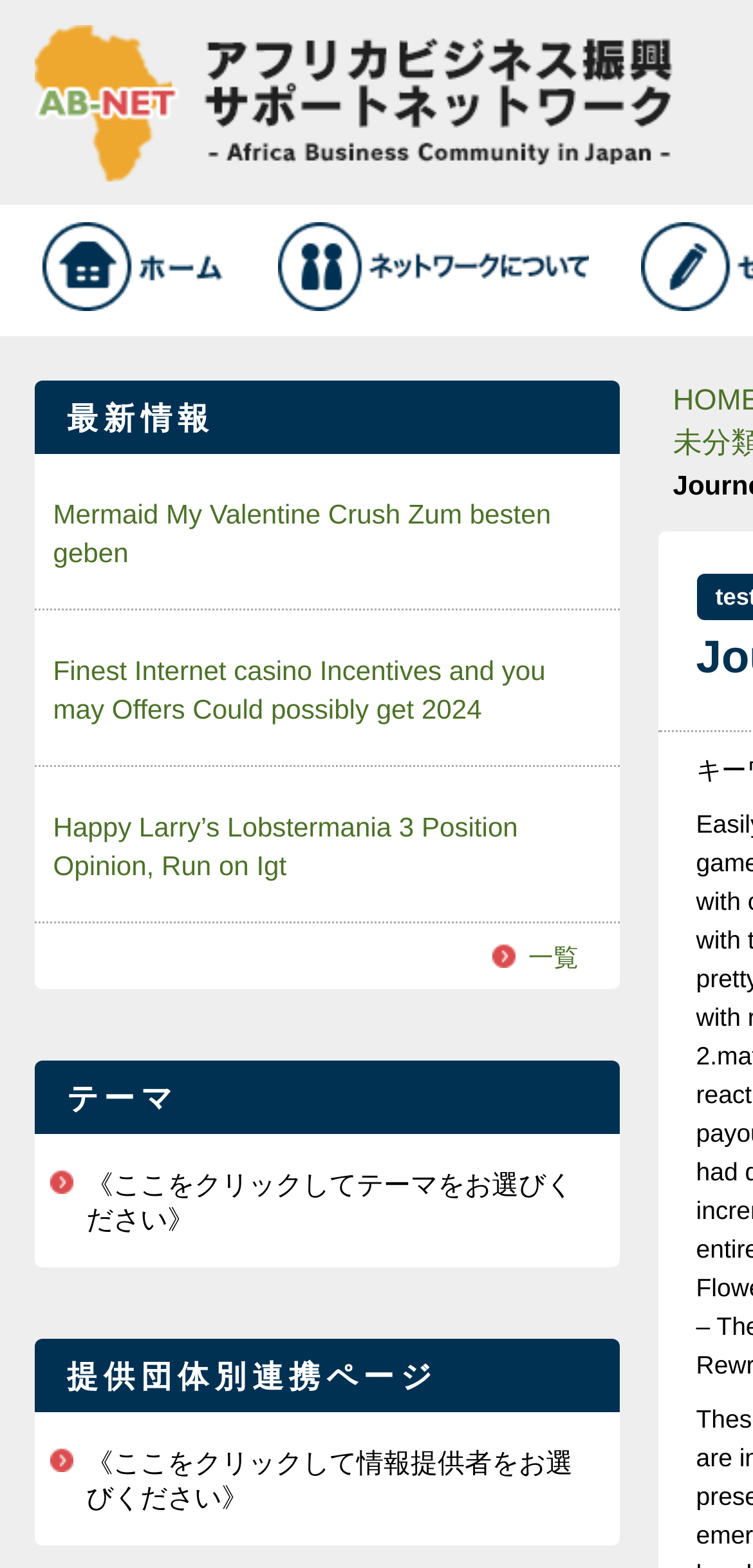Offer a thorough description of the webpage.

This webpage is about the Africa Business Support Network (AB NET), a portal site established to promote business growth in Africa through public-private partnerships. At the top of the page, there is a heading that describes the purpose of AB NET, accompanied by a link and an image. 

Below the heading, there are three links with images: "ホーム" (Home), "ネットワークについて" (About the Network), and others. The "ホーム" link is located on the left, while the "ネットワークについて" link is on the right.

Further down, there is a section with the heading "最新情報" (Latest Information), which contains three links to articles with titles such as "Mermaid My Valentine Crush Zum besten geben", "Finest Internet casino Incentives and you may Offers Could possibly get 2024", and "Happy Larry’s Lobstermania 3 Position Opinion, Run on Igt". 

To the right of the "最新情報" section, there is a link labeled "一覧" (List). Below the "最新情報" section, there are two more headings: "テーマ" (Theme) and "提供団体別連携ページ" (Organization-specific Collaboration Page). The "テーマ" section contains a static text that says "《ここをクリックしてテーマをお選びください》" (Click here to select a theme), while the "提供団体別連携ページ" section contains a static text that says "《ここをクリックして情報提供者をお選びください》" (Click here to select an information provider).